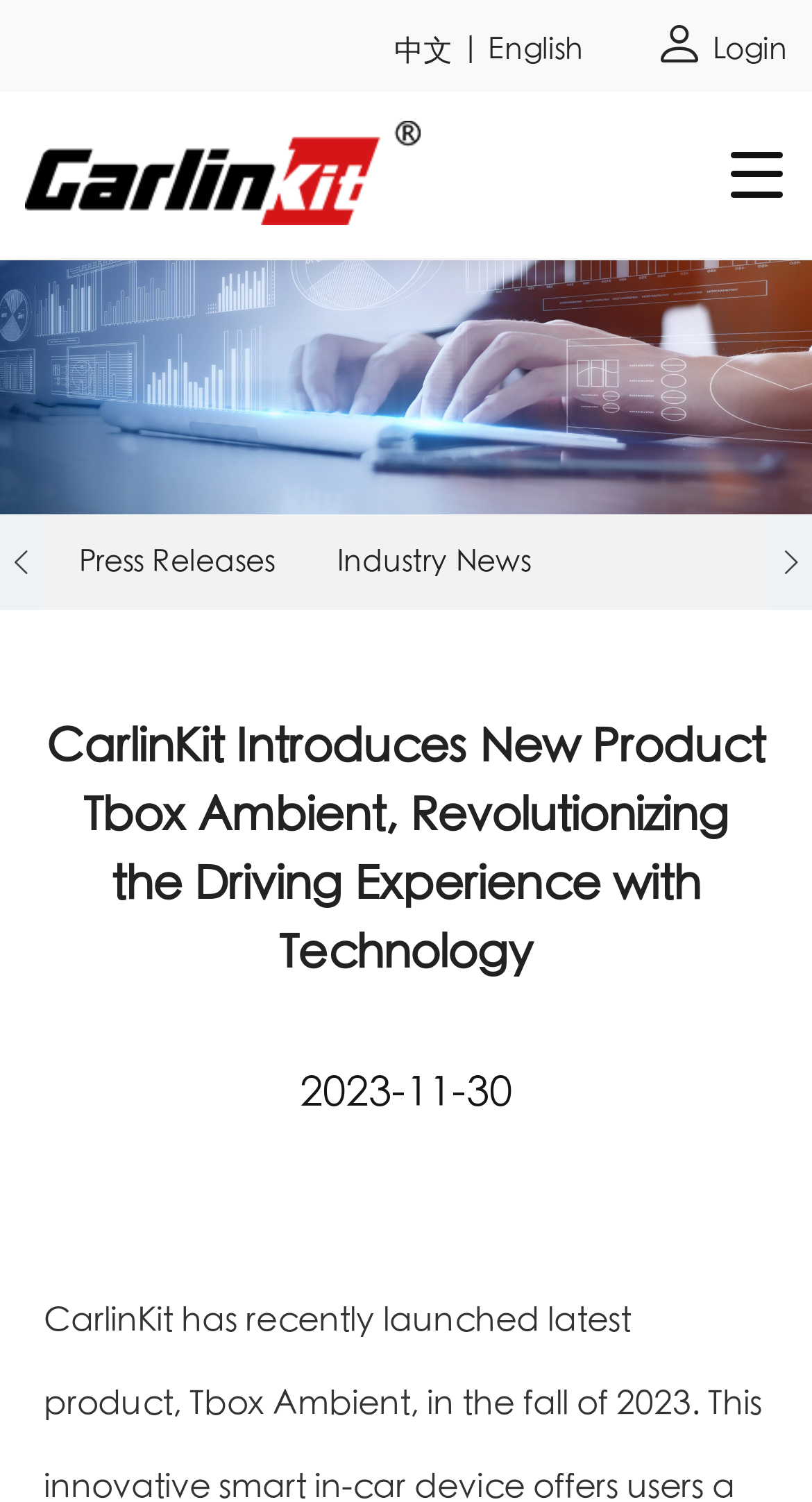What language options are available?
Provide an in-depth and detailed explanation in response to the question.

Based on the links at the top of the webpage, there are two language options available: '中文' which is Chinese, and 'English'.